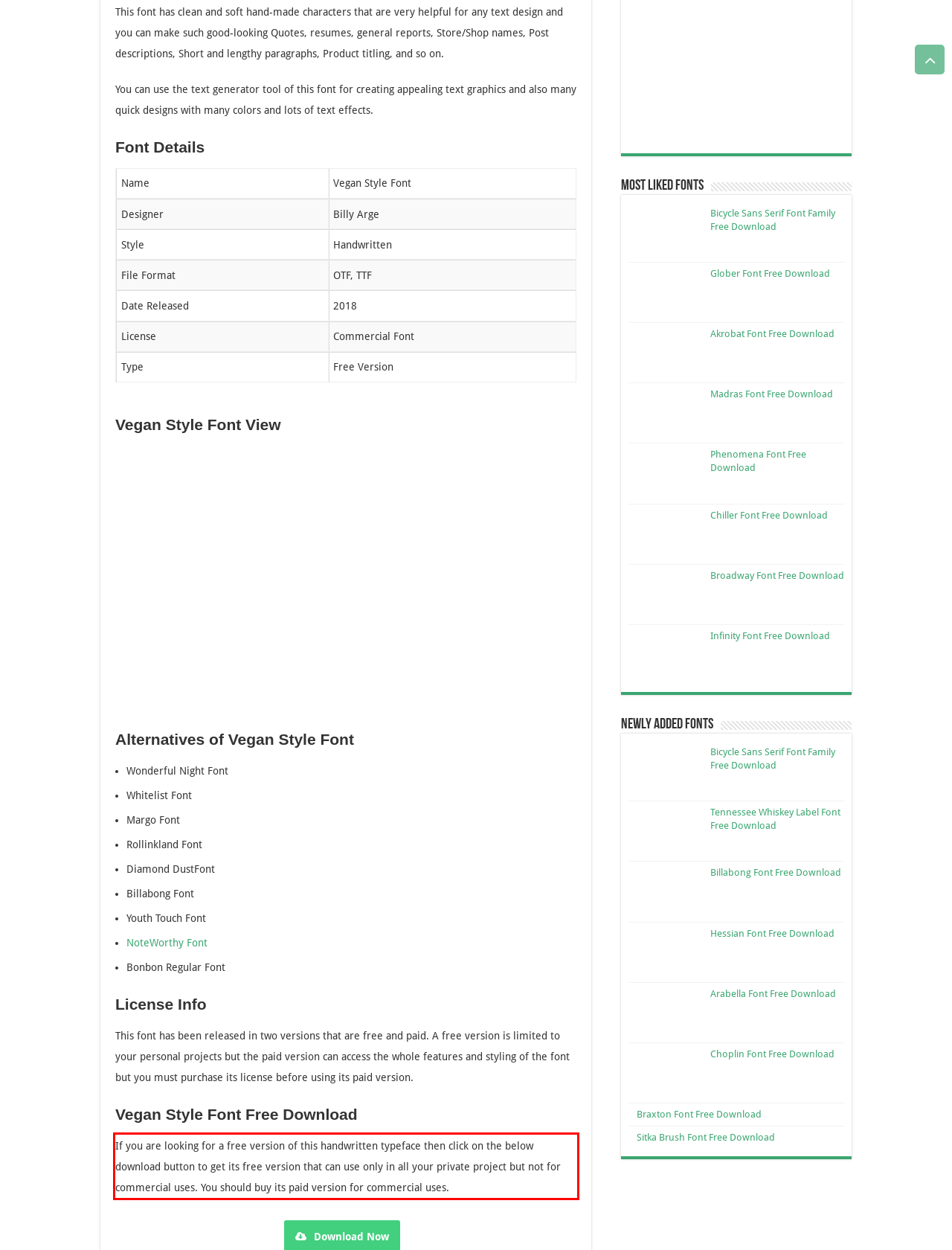You have a screenshot of a webpage with a red bounding box. Use OCR to generate the text contained within this red rectangle.

If you are looking for a free version of this handwritten typeface then click on the below download button to get its free version that can use only in all your private project but not for commercial uses. You should buy its paid version for commercial uses.